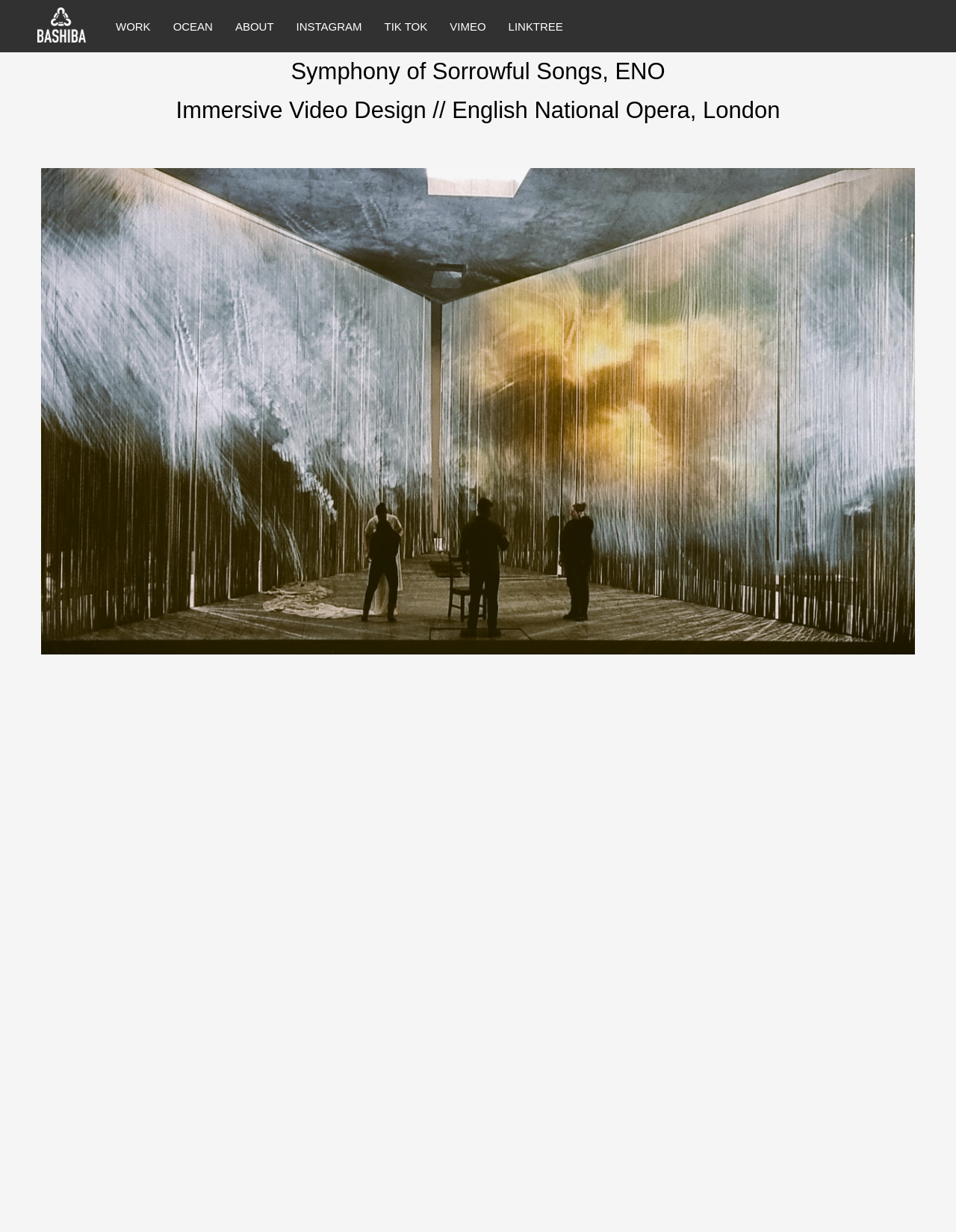Please specify the bounding box coordinates of the clickable region to carry out the following instruction: "Check the Video Designer information". The coordinates should be four float numbers between 0 and 1, in the format [left, top, right, bottom].

[0.043, 0.88, 0.329, 0.892]